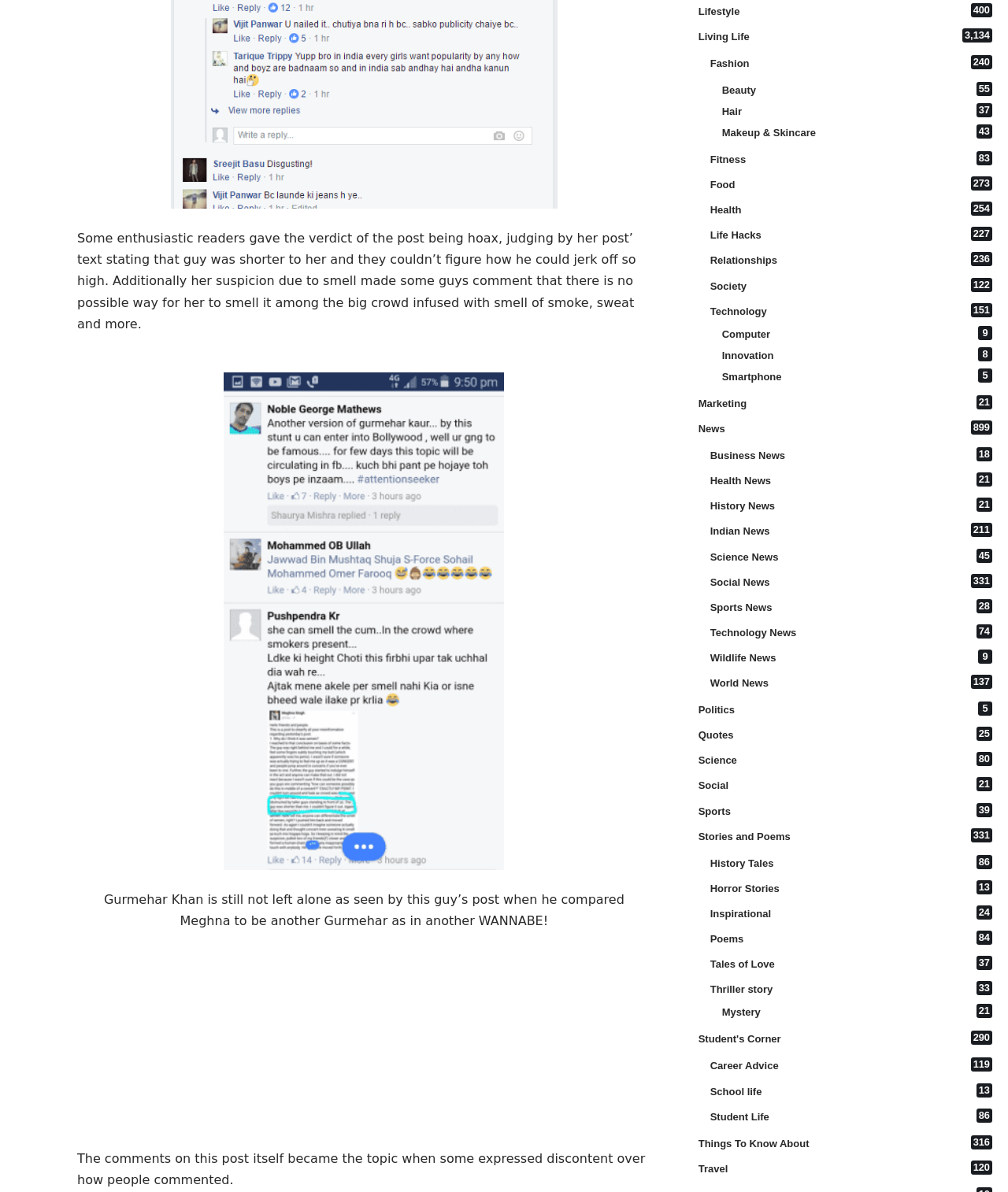Answer the question using only one word or a concise phrase: What is the bounding box coordinate of the image 'Screenshot_2017-03-11-21-50-33'?

[0.222, 0.312, 0.5, 0.73]